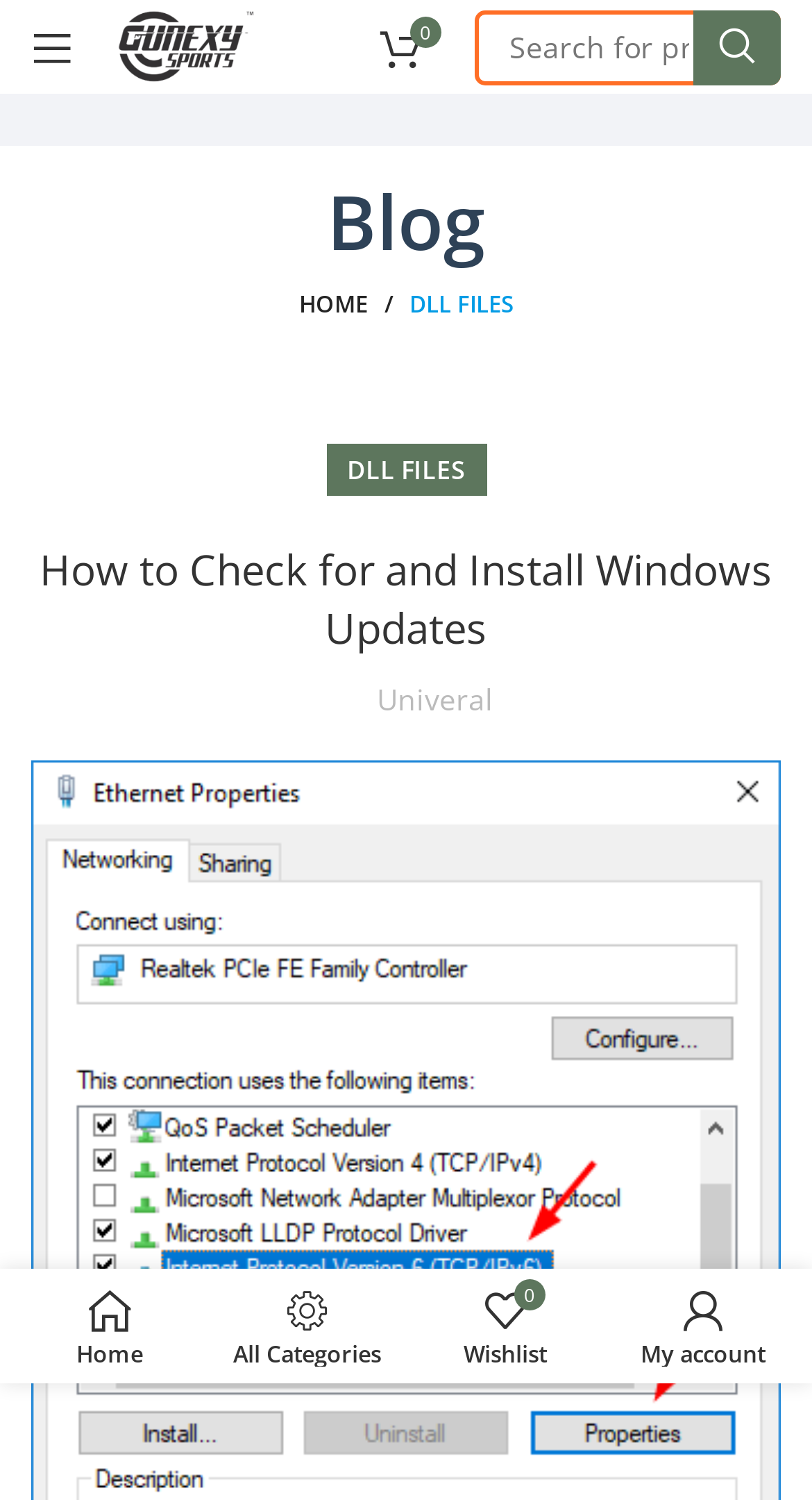Locate the bounding box coordinates of the element that needs to be clicked to carry out the instruction: "Search for something". The coordinates should be given as four float numbers ranging from 0 to 1, i.e., [left, top, right, bottom].

[0.583, 0.006, 0.962, 0.056]